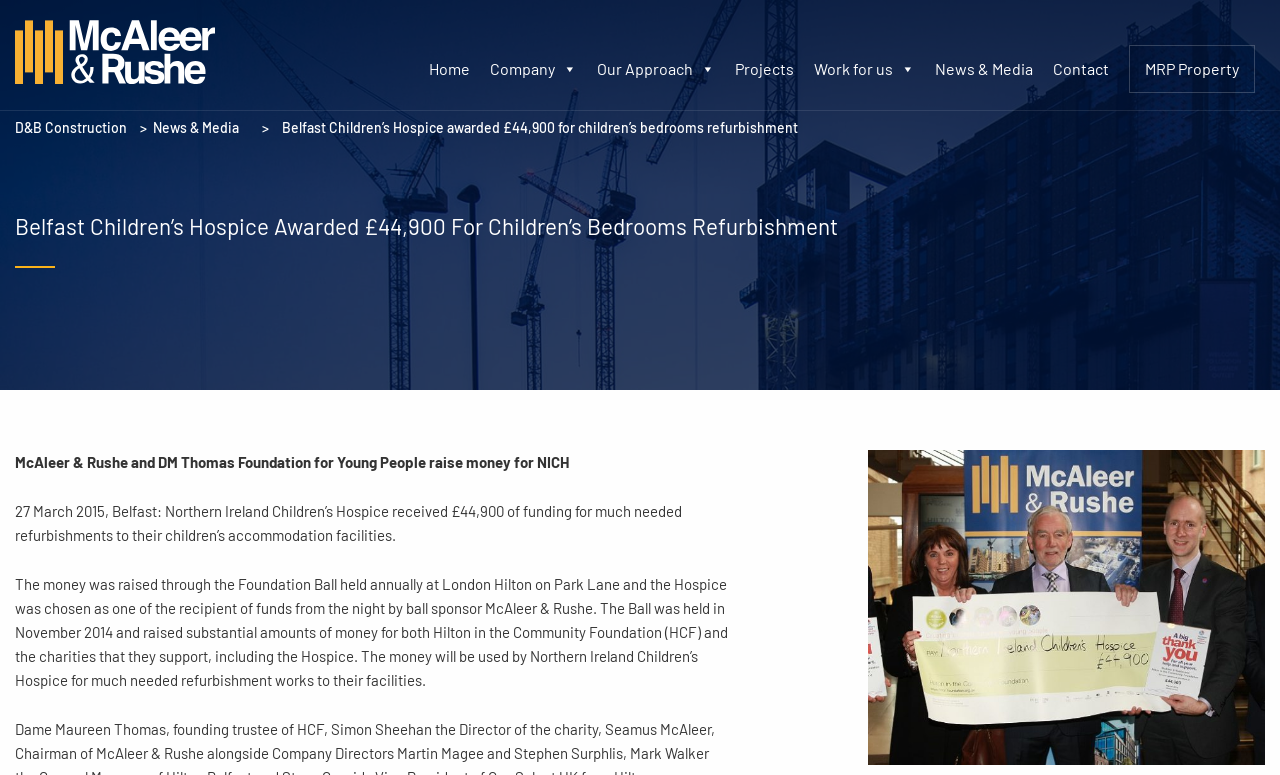How much funding did Northern Ireland Children’s Hospice receive?
Look at the image and answer the question with a single word or phrase.

£44,900